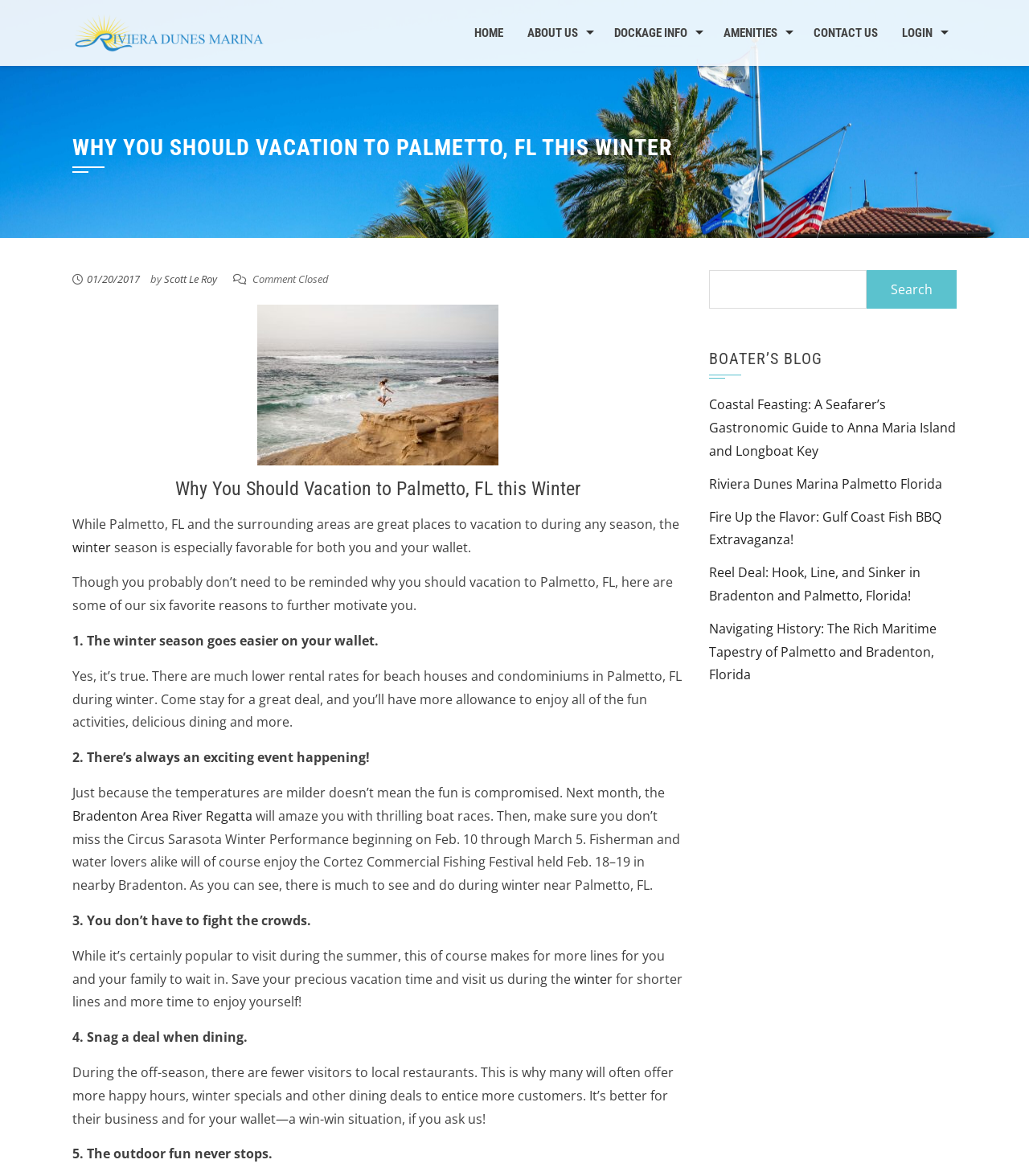Determine the main heading text of the webpage.

WHY YOU SHOULD VACATION TO PALMETTO, FL THIS WINTER